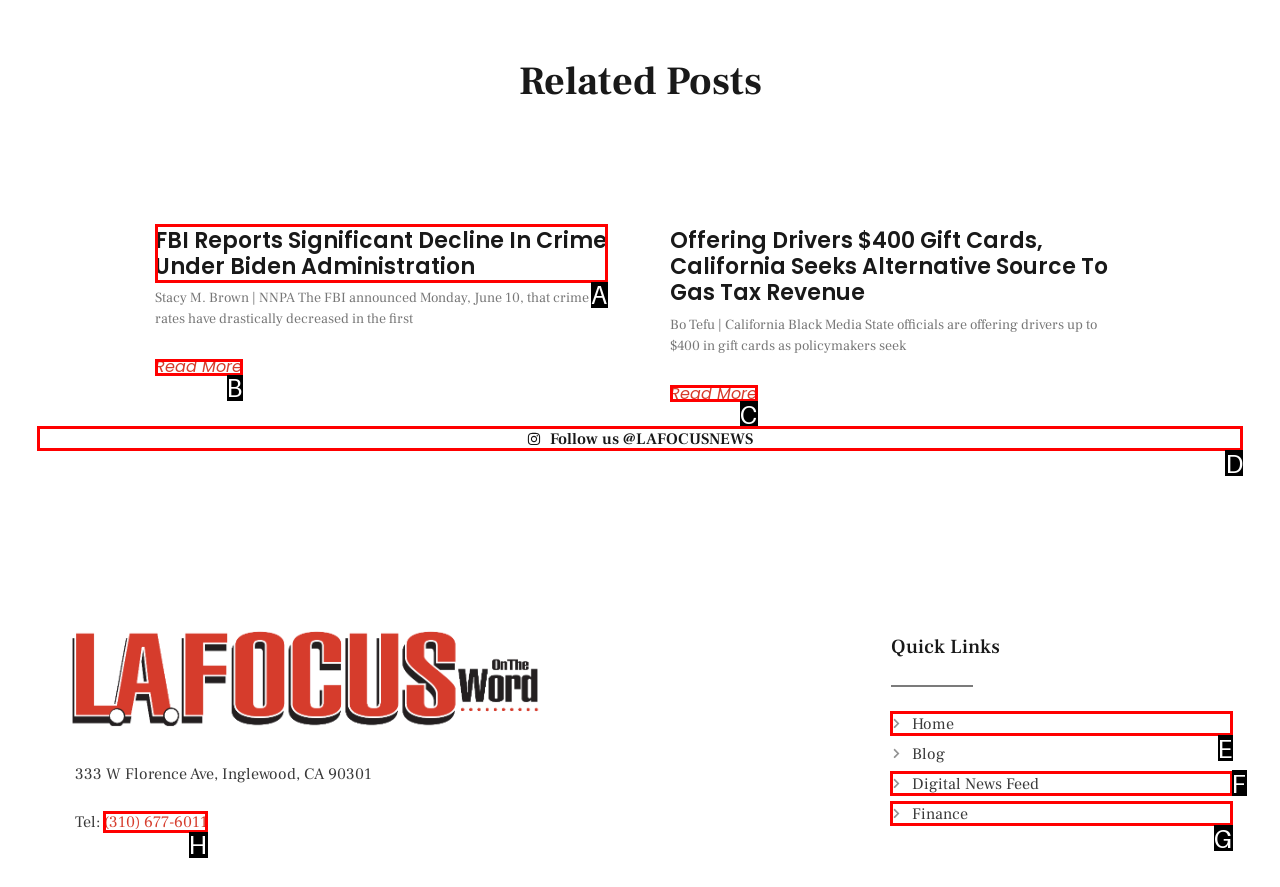To complete the task: Call Phone Number (310) 677-6011, which option should I click? Answer with the appropriate letter from the provided choices.

H